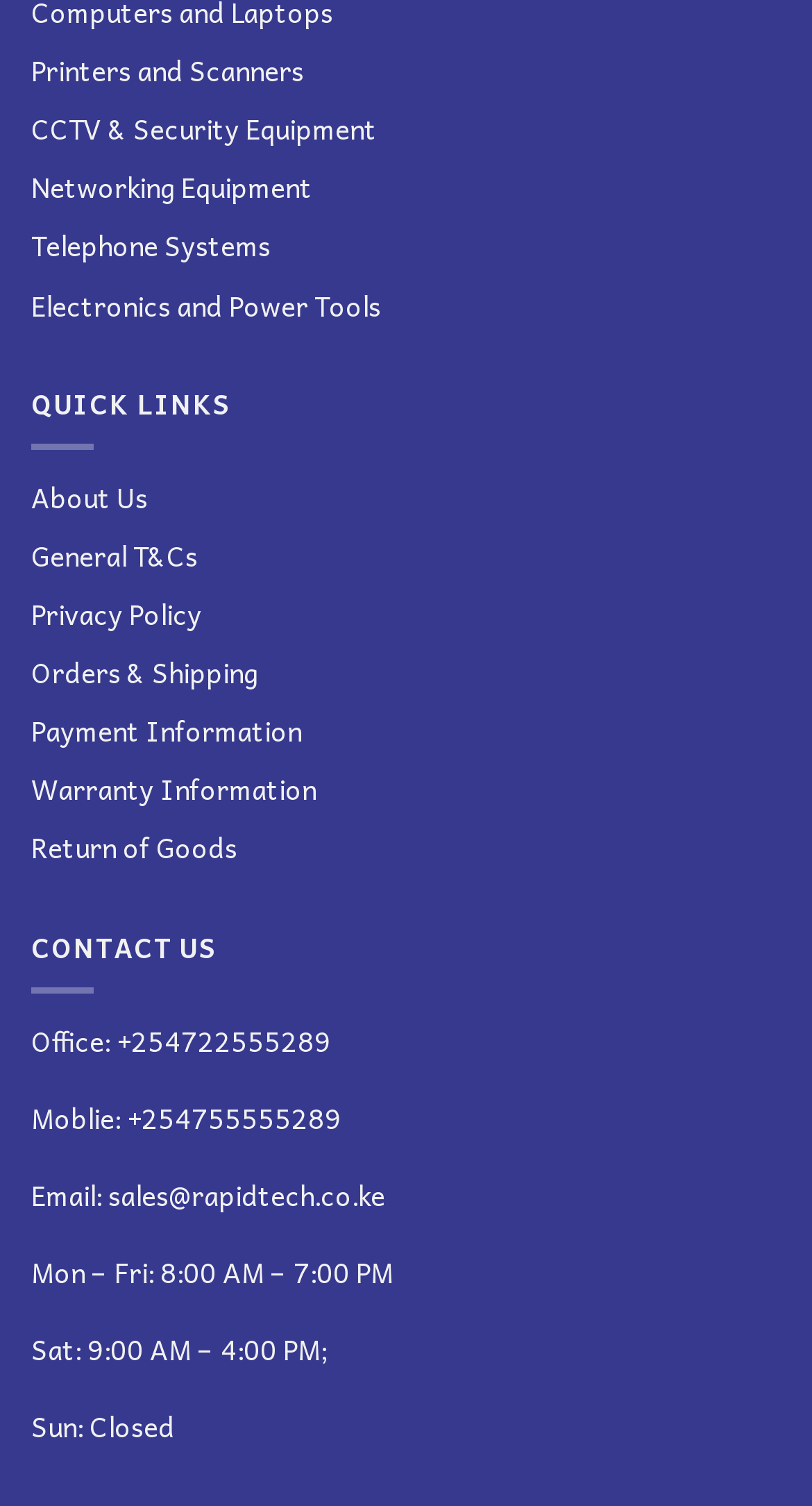Please identify the bounding box coordinates of the element's region that should be clicked to execute the following instruction: "Visit About Us page". The bounding box coordinates must be four float numbers between 0 and 1, i.e., [left, top, right, bottom].

[0.038, 0.315, 0.182, 0.344]